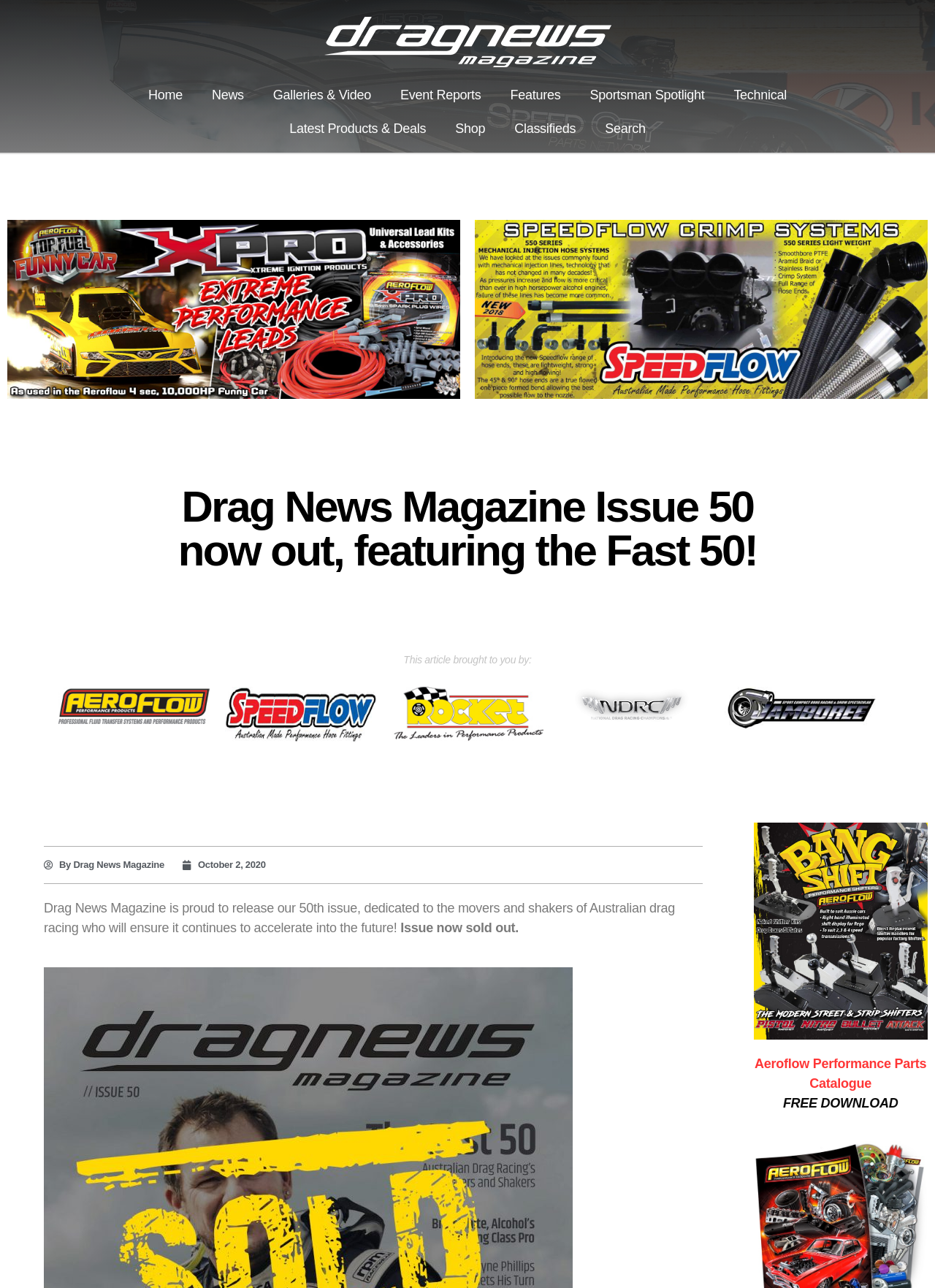Please give the bounding box coordinates of the area that should be clicked to fulfill the following instruction: "View the Galleries and Video". The coordinates should be in the format of four float numbers from 0 to 1, i.e., [left, top, right, bottom].

[0.276, 0.061, 0.412, 0.087]